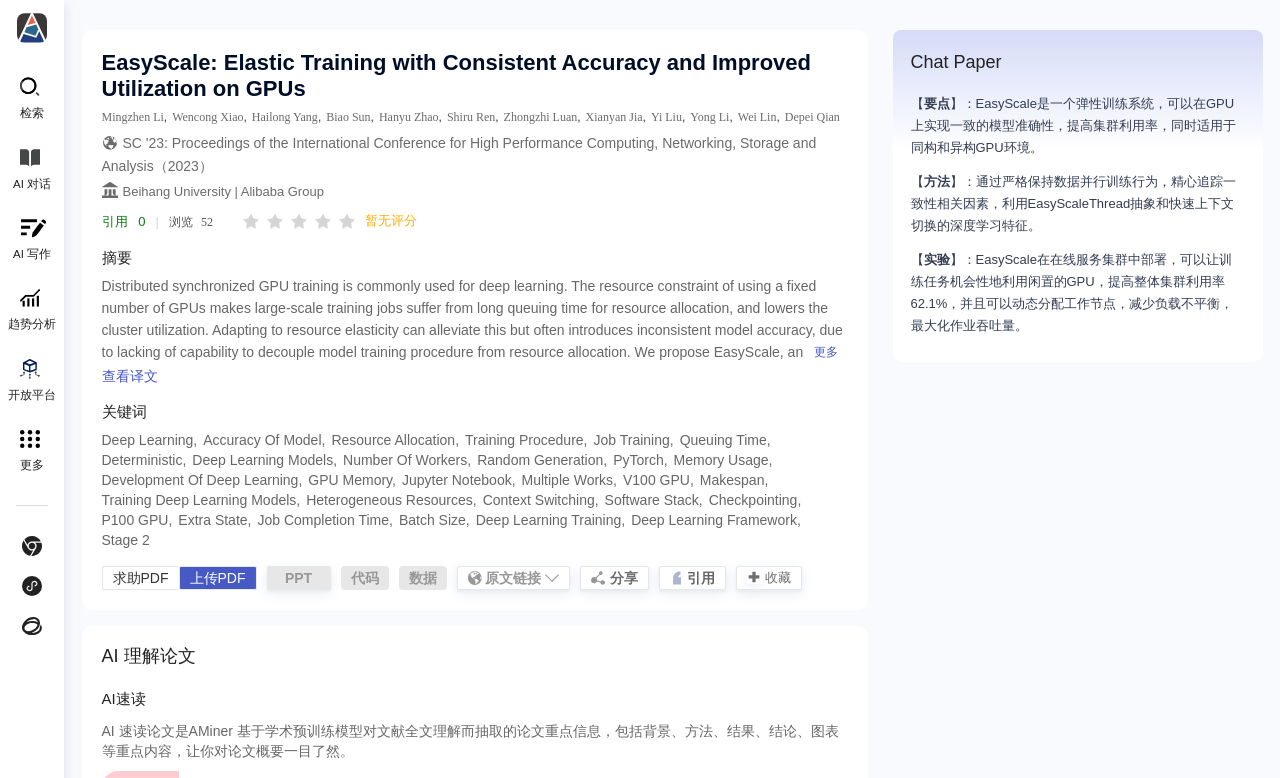From the screenshot, find the bounding box of the UI element matching this description: "收藏". Supply the bounding box coordinates in the form [left, top, right, bottom], each a float between 0 and 1.

[0.575, 0.727, 0.626, 0.758]